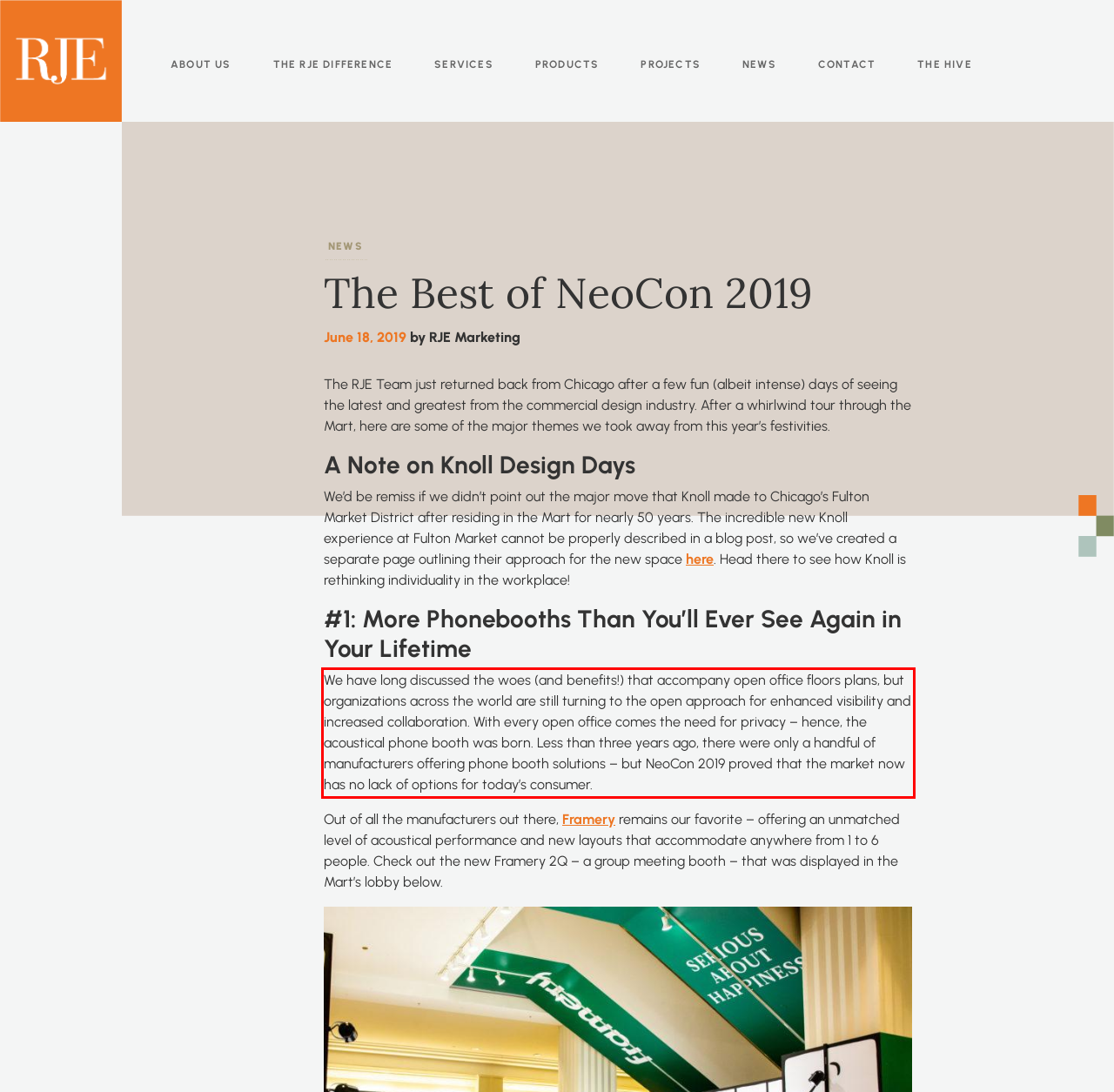Please examine the webpage screenshot and extract the text within the red bounding box using OCR.

We have long discussed the woes (and benefits!) that accompany open office floors plans, but organizations across the world are still turning to the open approach for enhanced visibility and increased collaboration. With every open office comes the need for privacy – hence, the acoustical phone booth was born. Less than three years ago, there were only a handful of manufacturers offering phone booth solutions – but NeoCon 2019 proved that the market now has no lack of options for today’s consumer.